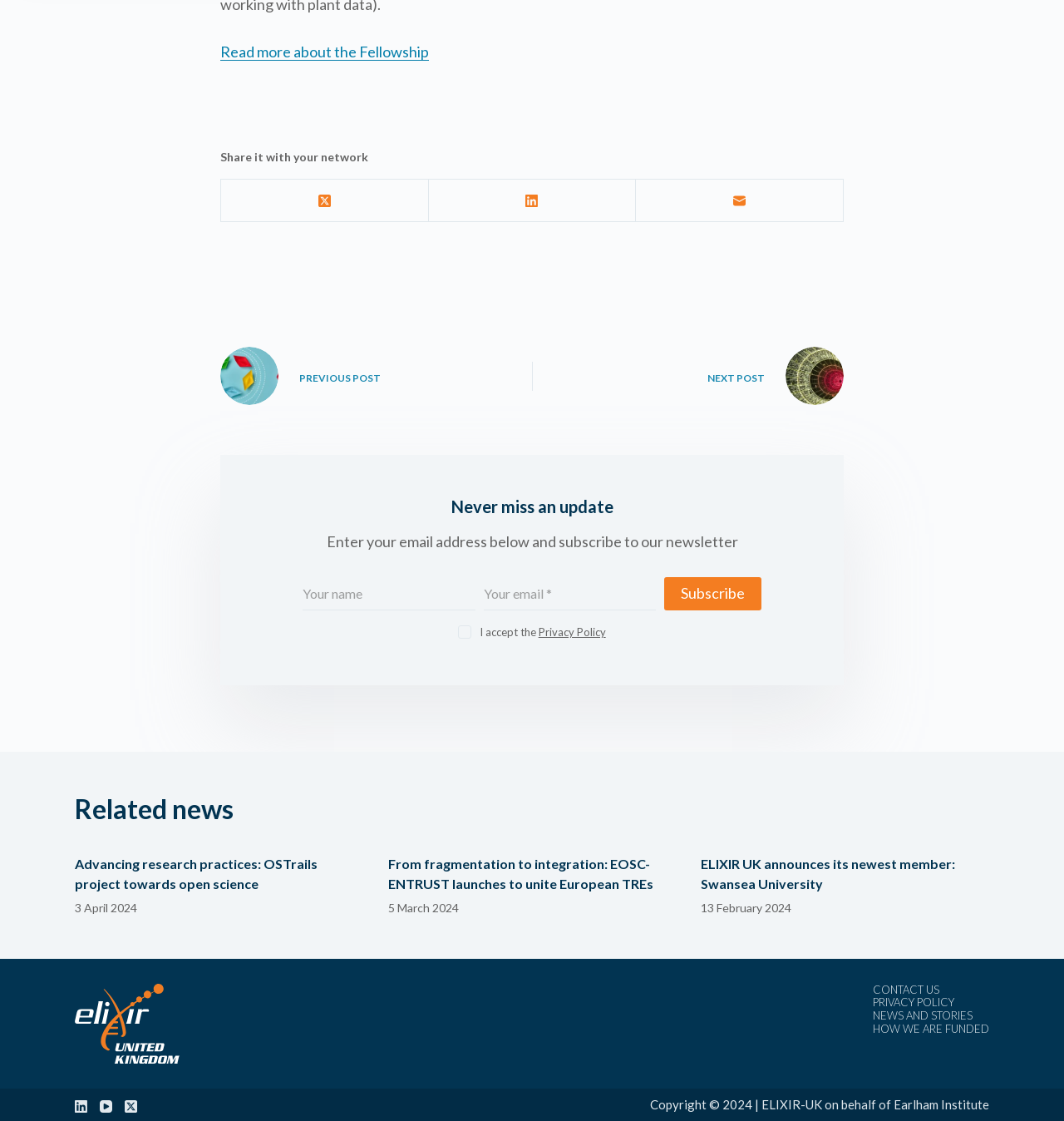Find the bounding box coordinates for the element that must be clicked to complete the instruction: "Read the article about Advancing research practices". The coordinates should be four float numbers between 0 and 1, indicated as [left, top, right, bottom].

[0.07, 0.763, 0.298, 0.795]